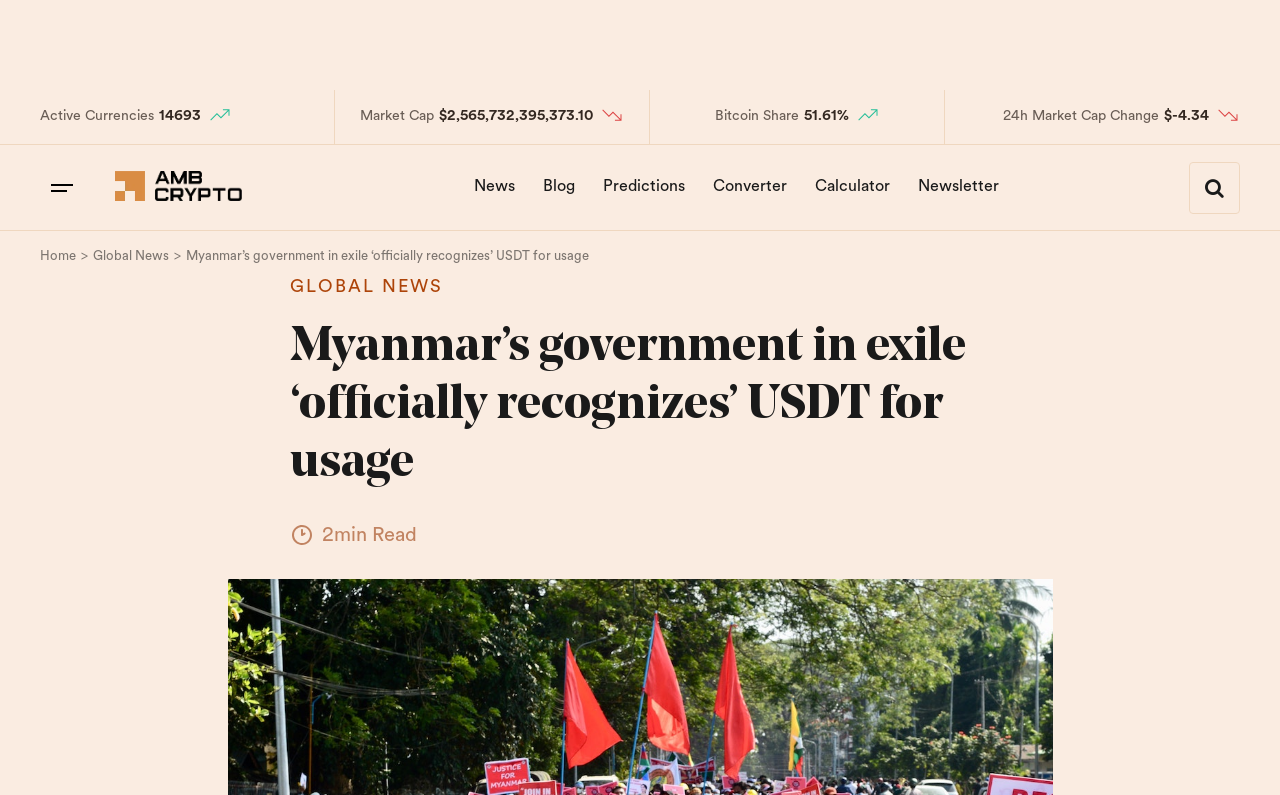What is the percentage of Bitcoin's share?
Give a single word or phrase answer based on the content of the image.

51.61%